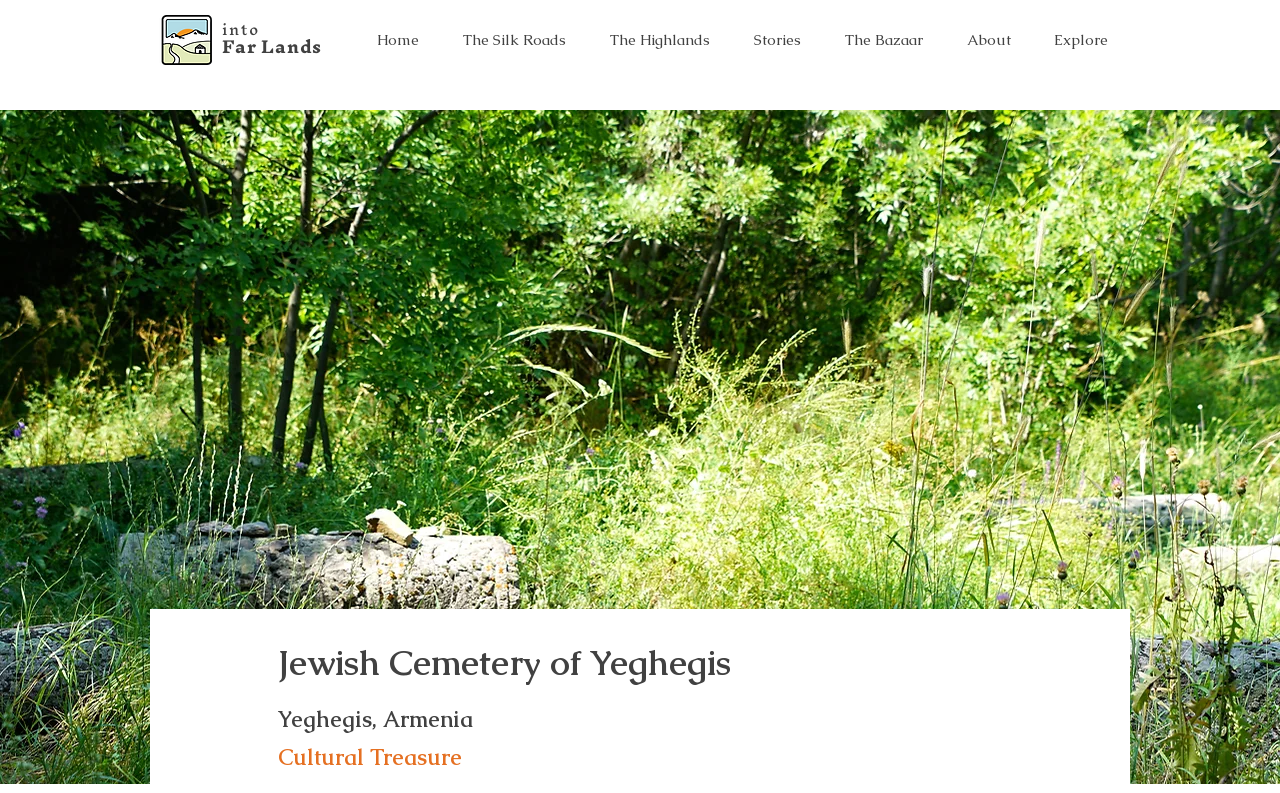Give a one-word or short phrase answer to this question: 
How many navigation links are available on the webpage?

7